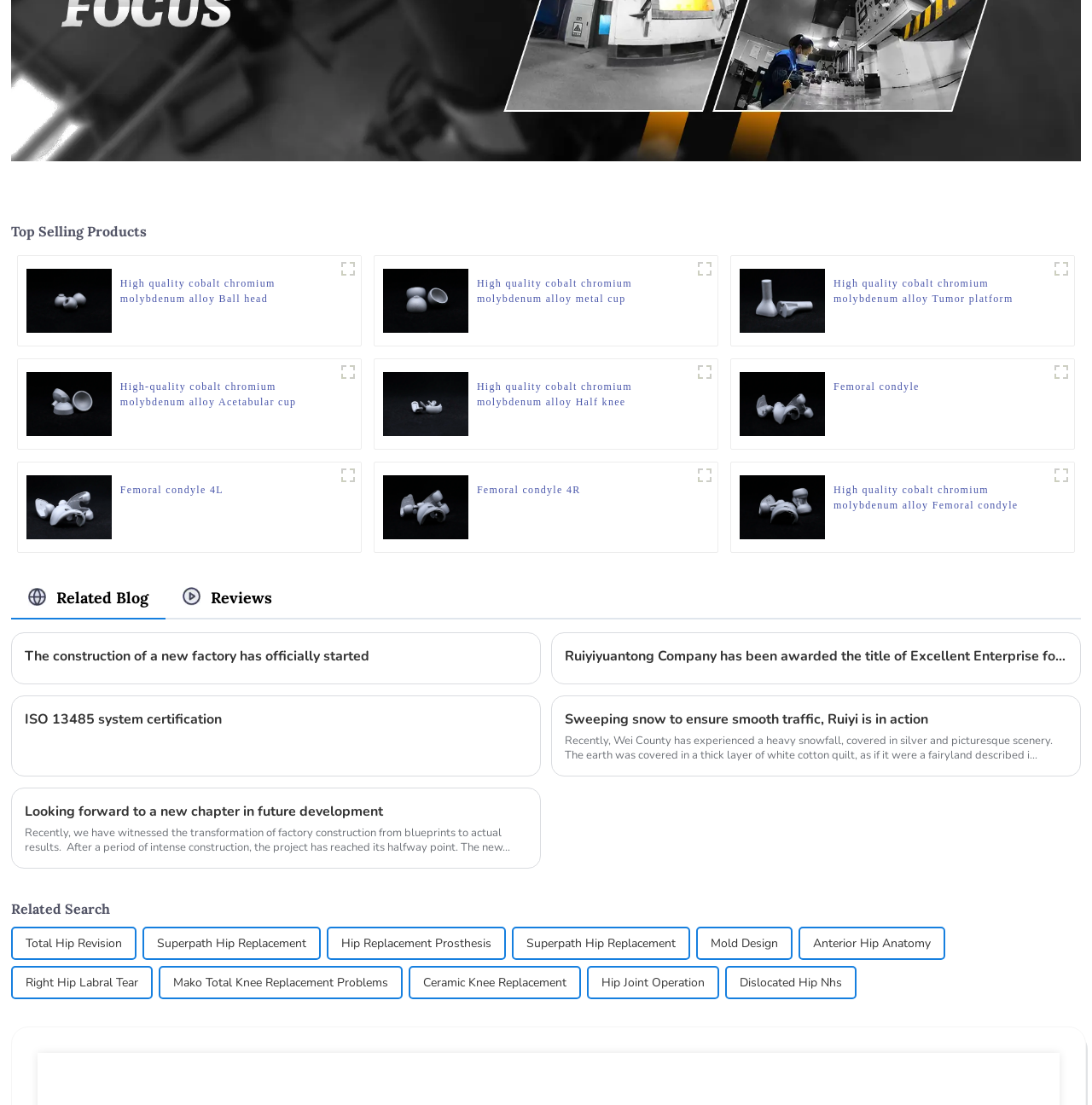What is the theme of the blog posts shown on this webpage?
With the help of the image, please provide a detailed response to the question.

The blog post titles shown on this webpage, such as 'The construction of a new factory has officially started', 'Ruiyiyuantong Company has been awarded the title of Excellent Enterprise for four consecutive years', and 'Sweeping snow to ensure smooth traffic, Ruiyi is in action', suggest that the theme of the blog posts is company news and updates.